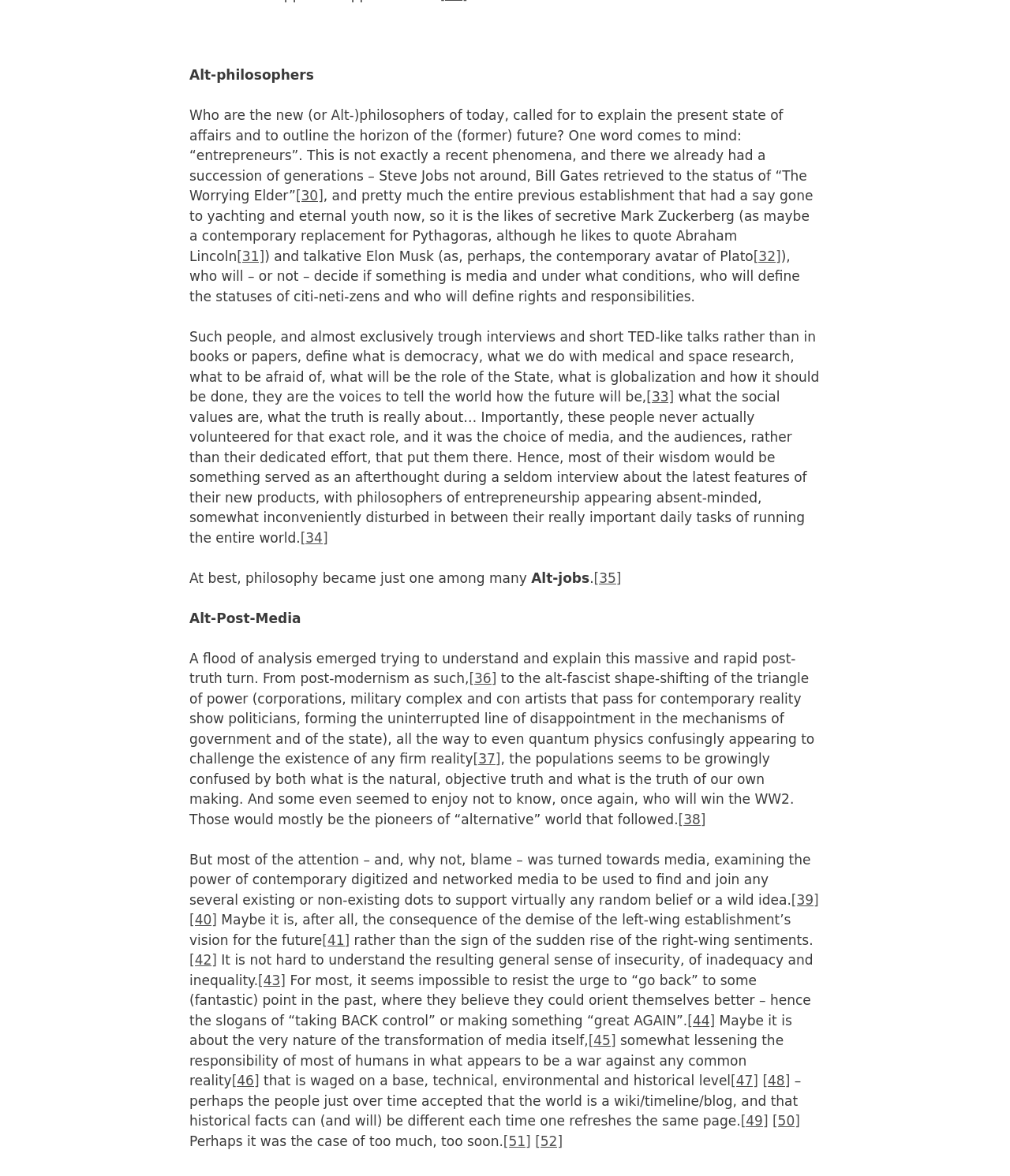Who are the new philosophers of today?
Identify the answer in the screenshot and reply with a single word or phrase.

Entrepreneurs